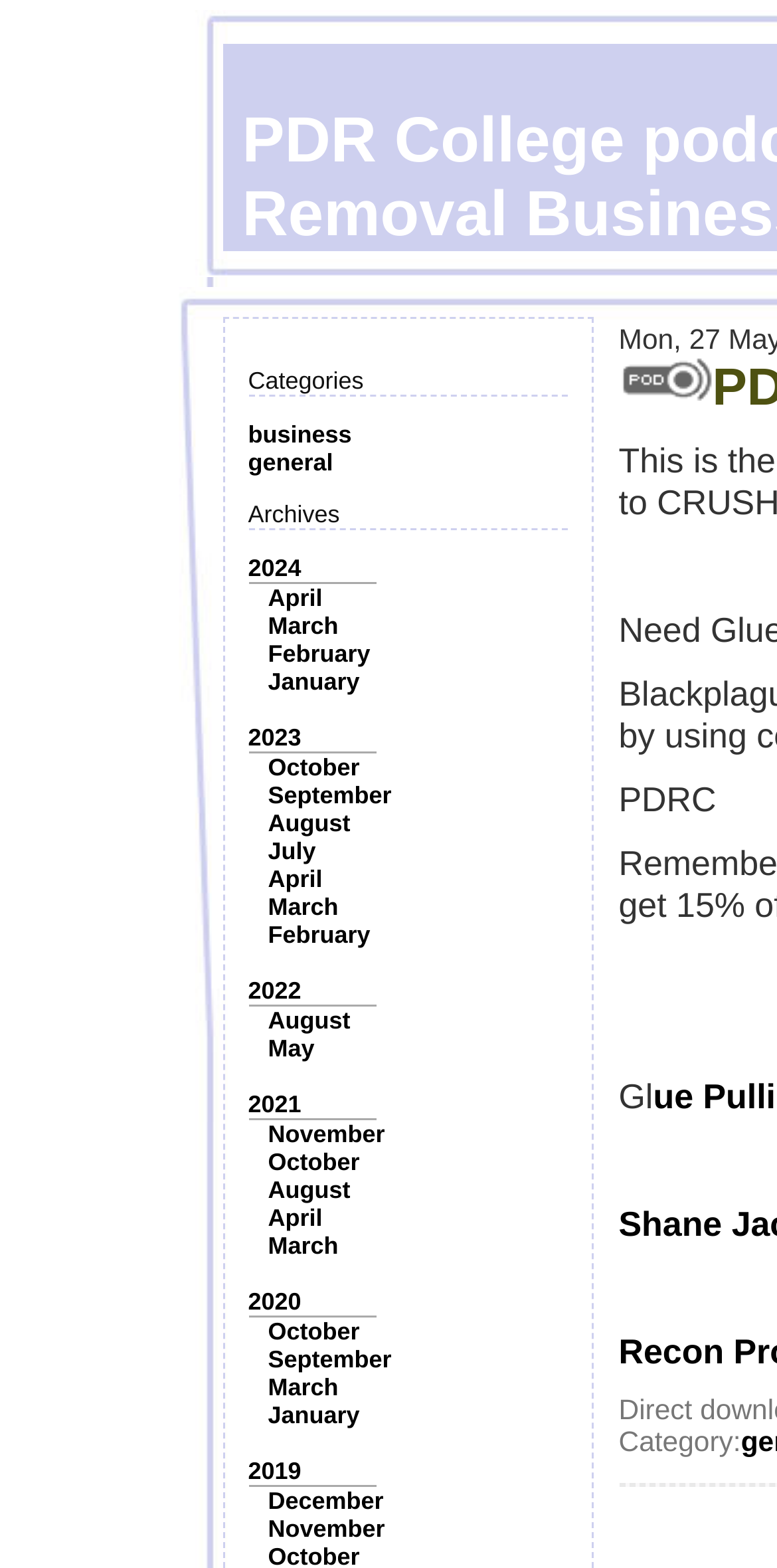Identify the bounding box coordinates of the section to be clicked to complete the task described by the following instruction: "Explore the '2023' archives". The coordinates should be four float numbers between 0 and 1, formatted as [left, top, right, bottom].

[0.319, 0.461, 0.388, 0.479]